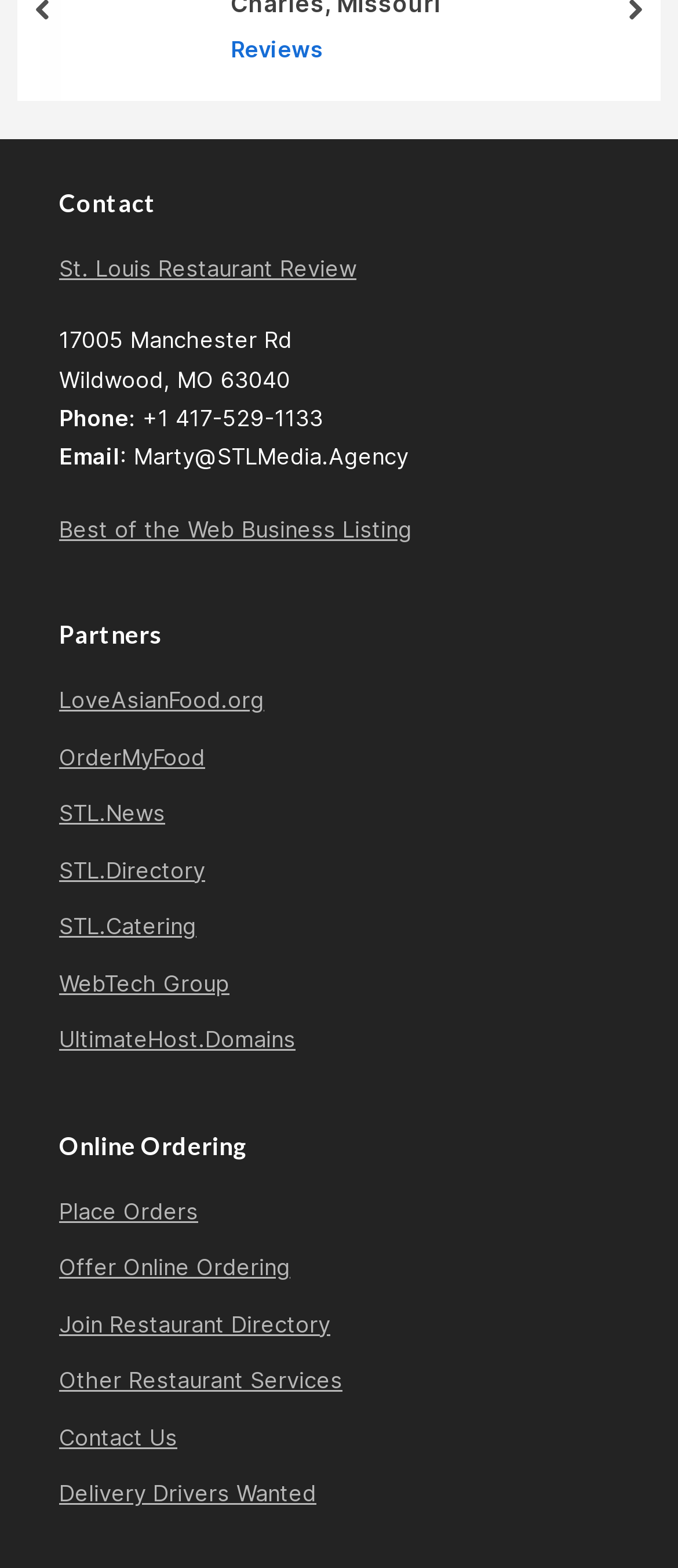Identify the bounding box coordinates of the clickable section necessary to follow the following instruction: "Check Partners". The coordinates should be presented as four float numbers from 0 to 1, i.e., [left, top, right, bottom].

[0.087, 0.393, 0.436, 0.423]